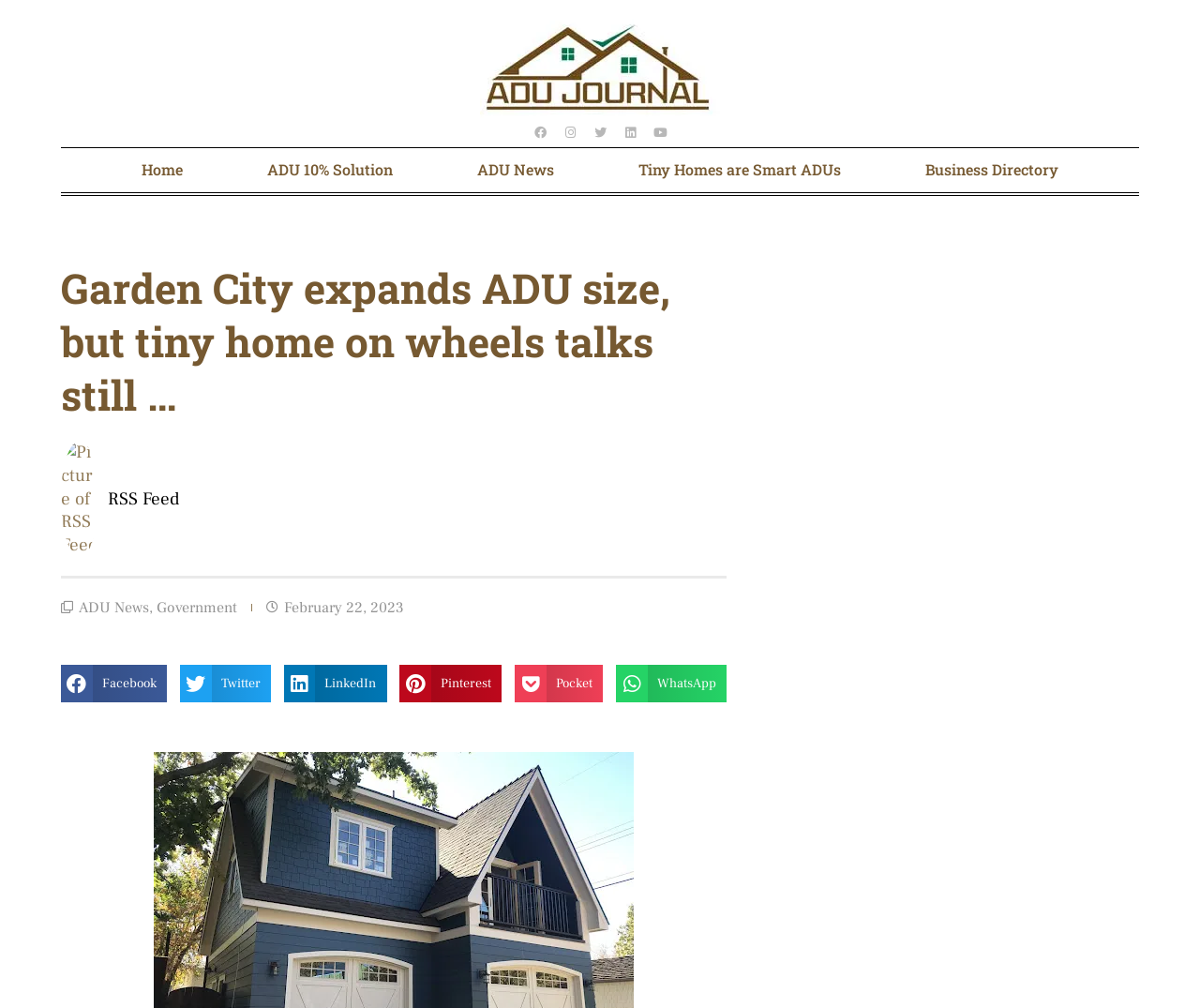Please mark the clickable region by giving the bounding box coordinates needed to complete this instruction: "Like the post".

None